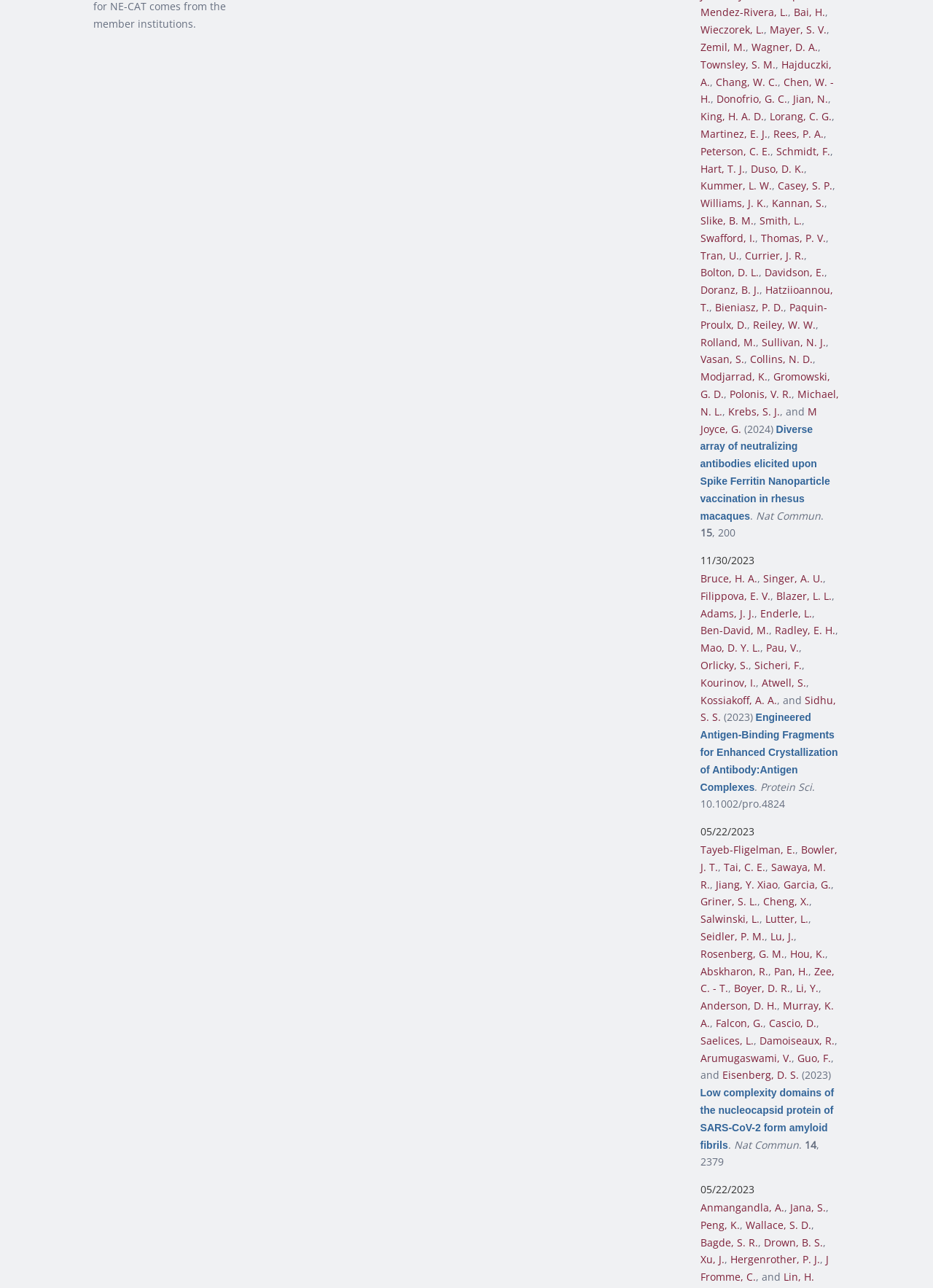Answer the following in one word or a short phrase: 
What is the journal name of the second publication?

Protein Sci